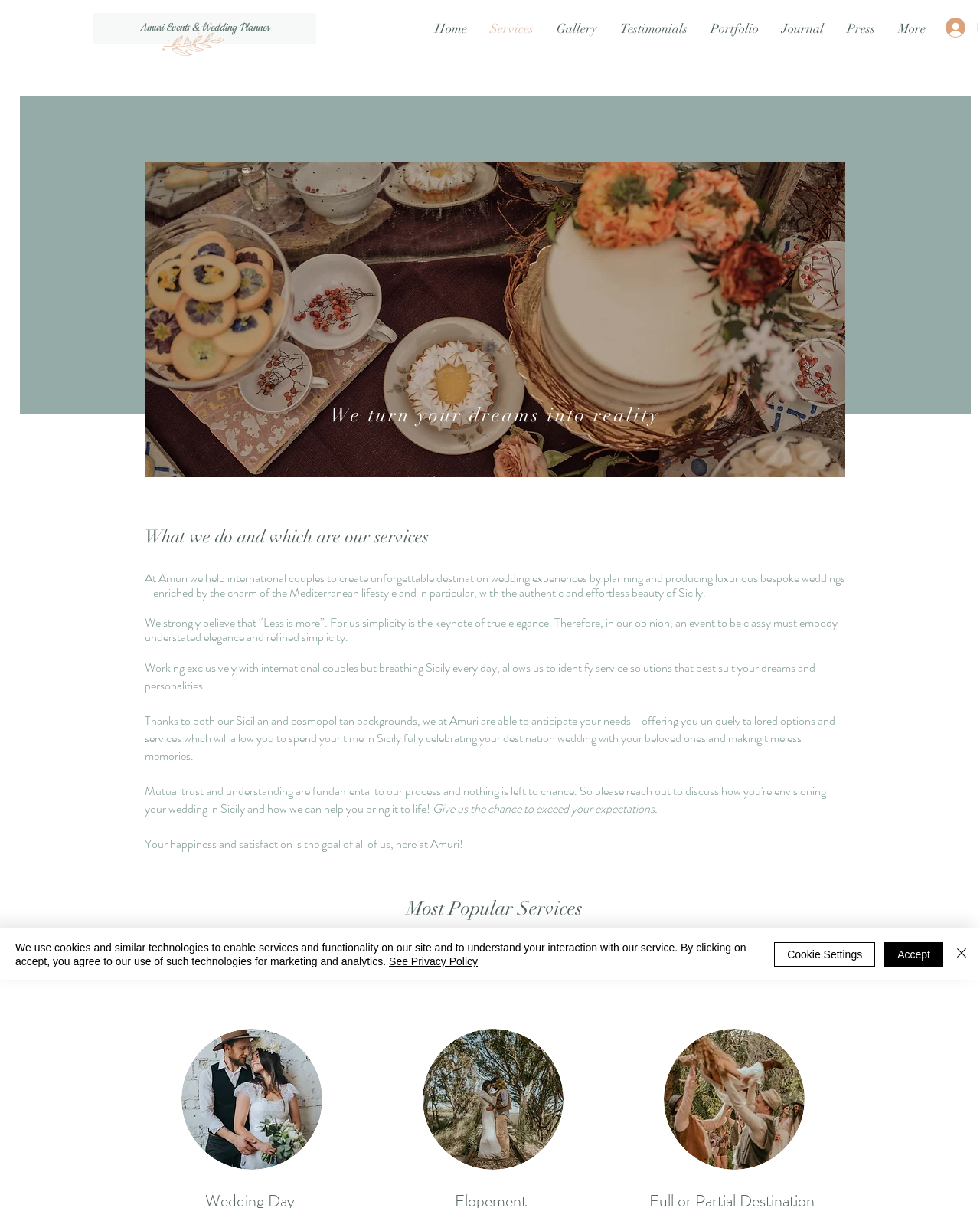Examine the image carefully and respond to the question with a detailed answer: 
What is the focus of Amuri's services?

The StaticText 'At Amuri we help international couples to create unforgettable destination wedding experiences...' suggests that the focus of Amuri's services is on international couples.